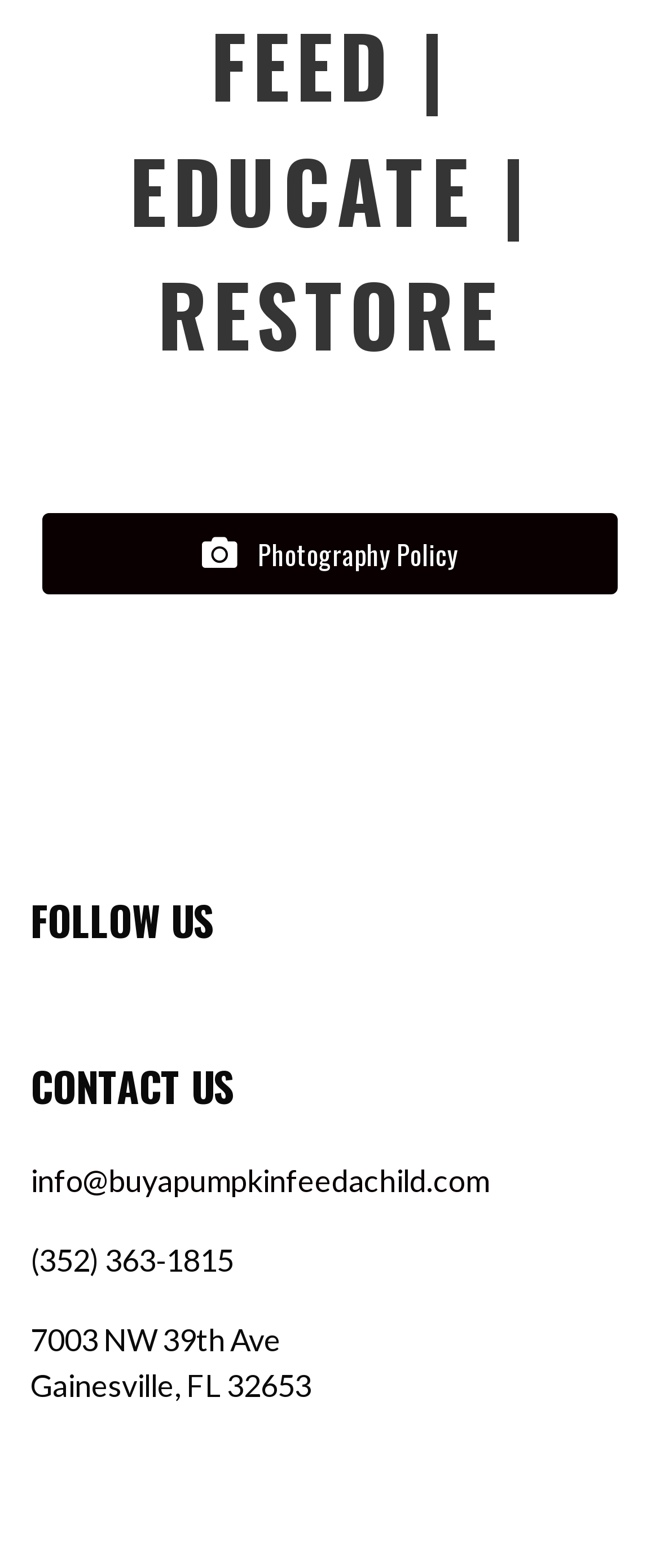What is the purpose of the organization?
Based on the screenshot, give a detailed explanation to answer the question.

The main heading 'FEED | EDUCATE | RESTORE' suggests that the organization's purpose is to provide food, education, and restoration services. The exact nature of these services is not specified, but the heading provides a general idea of the organization's mission.